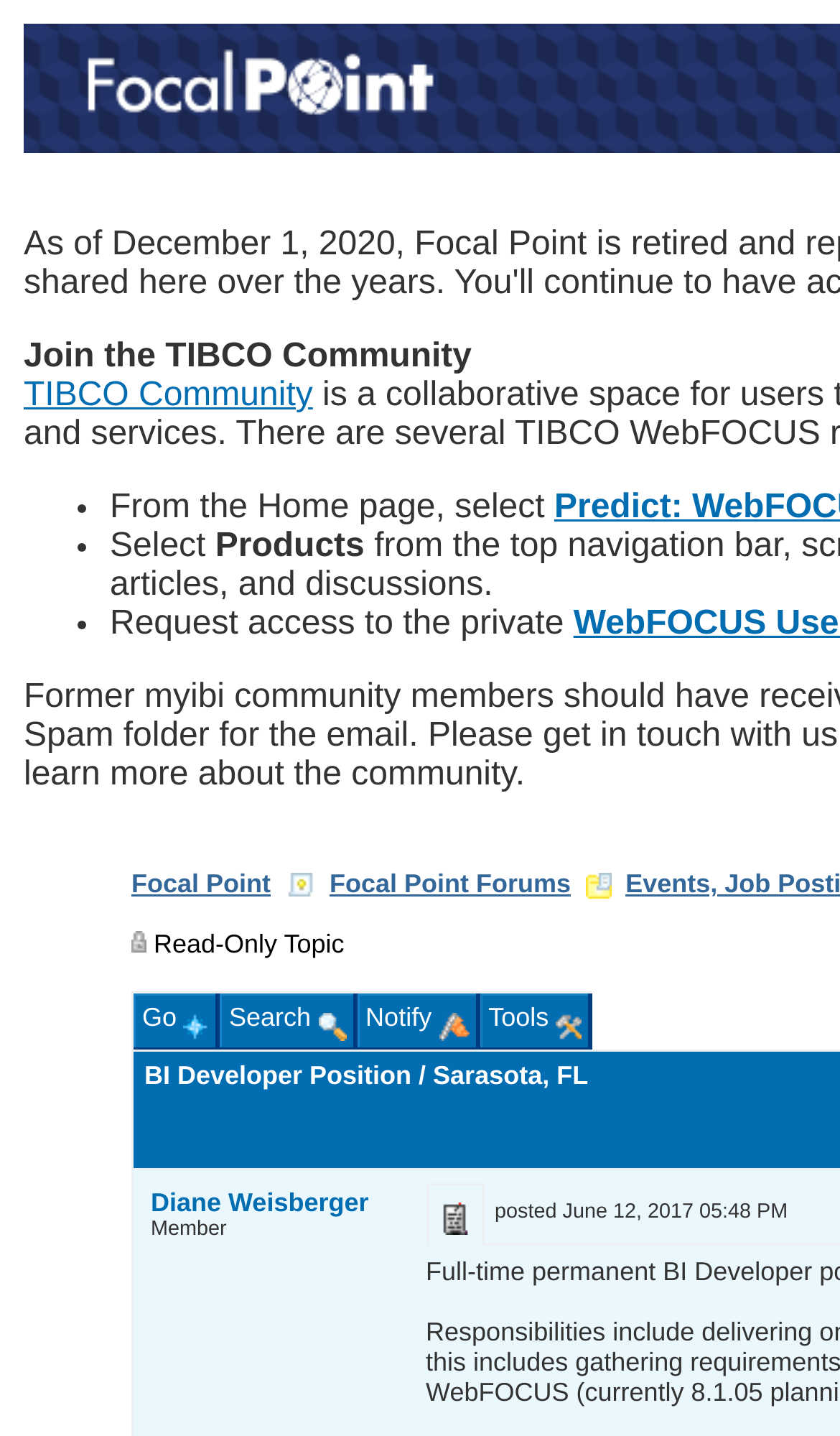What is the name of the community?
Answer the question with a detailed and thorough explanation.

The question can be answered by looking at the link element with the text 'TIBCO Community' at the top of the webpage.